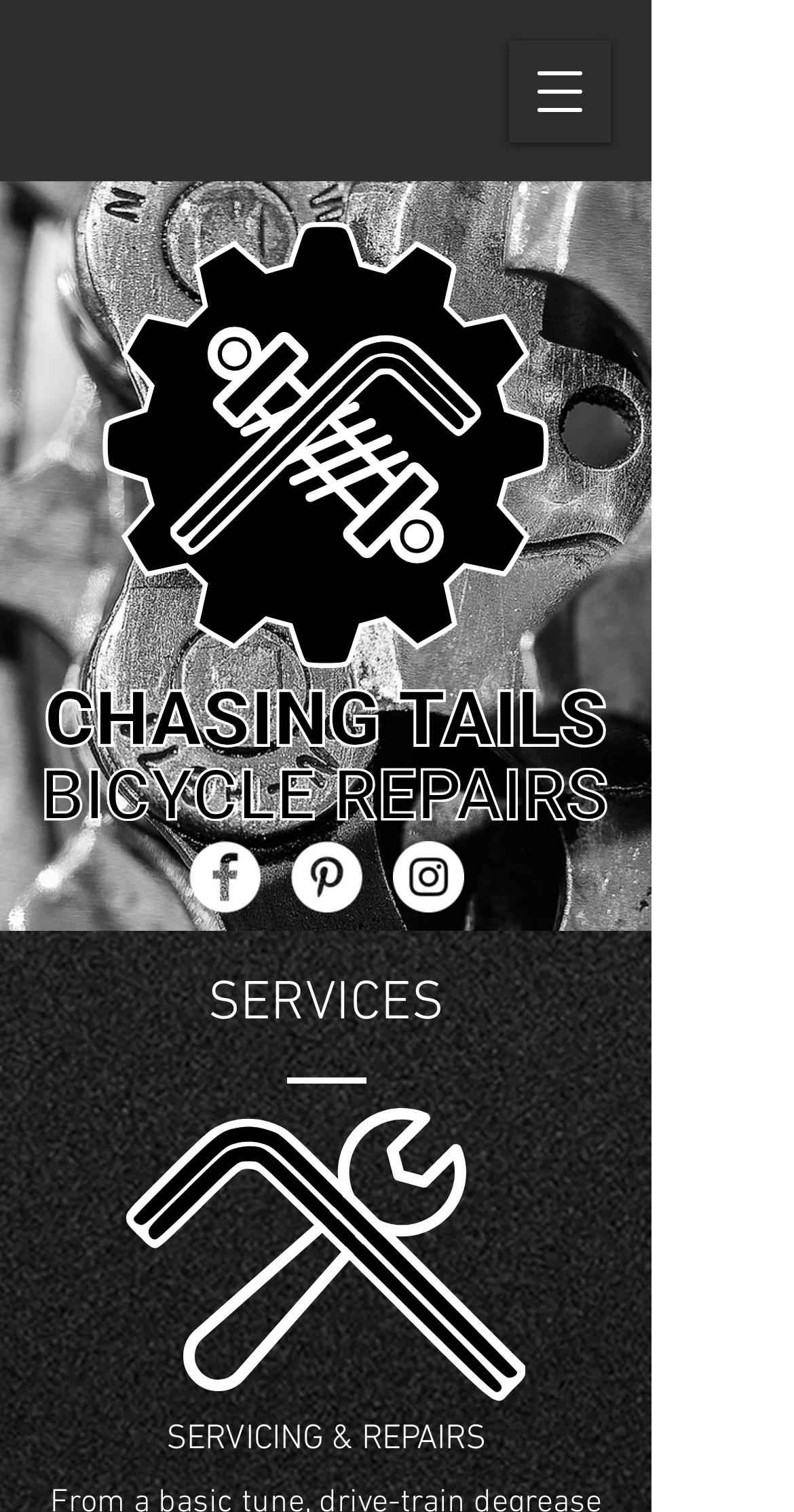Given the element description, predict the bounding box coordinates in the format (top-left x, top-left y, bottom-right x, bottom-right y). Make sure all values are between 0 and 1. Here is the element description: aria-label="Instagram - White Circle"

[0.495, 0.556, 0.585, 0.604]